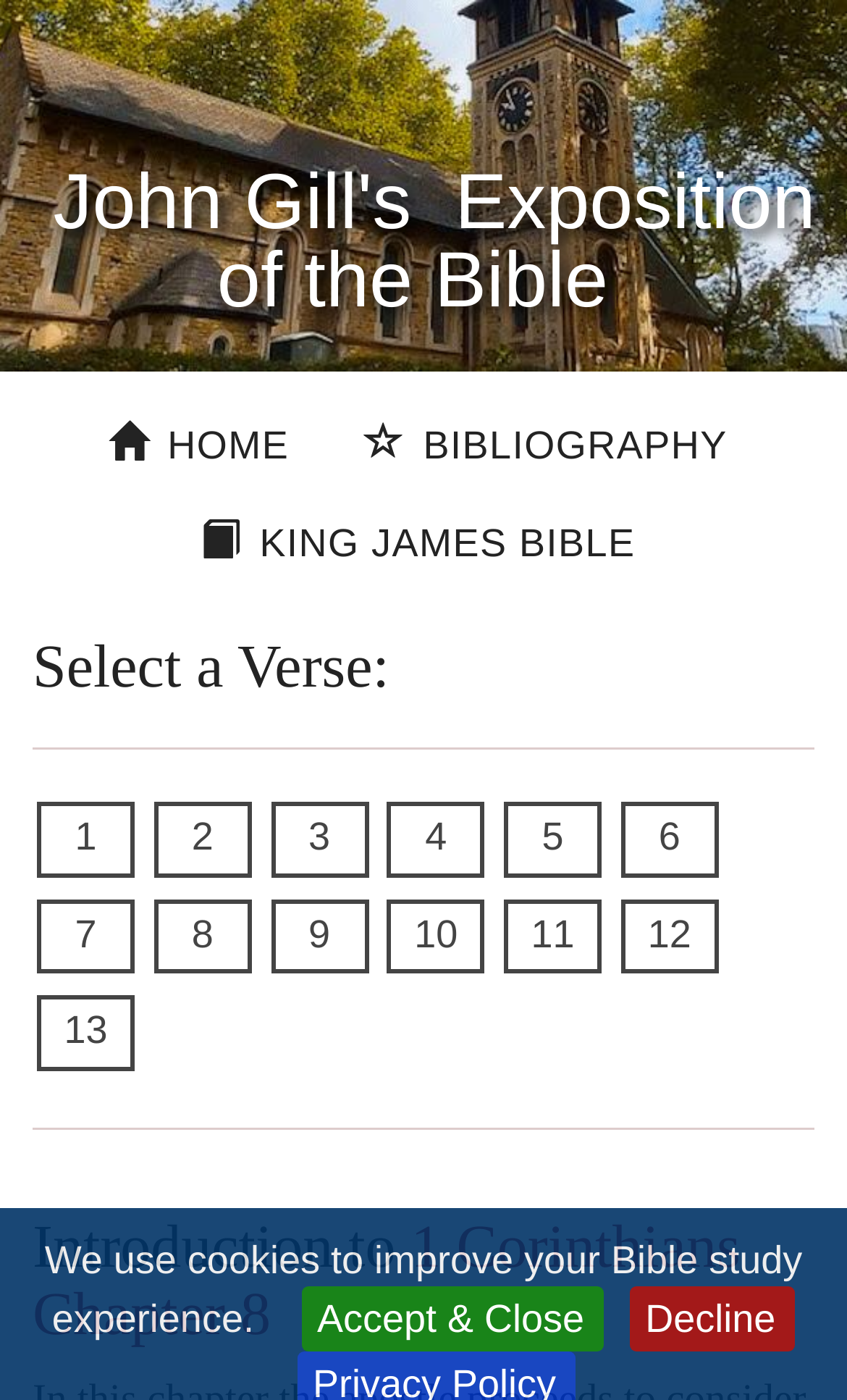Bounding box coordinates should be provided in the format (top-left x, top-left y, bottom-right x, bottom-right y) with all values between 0 and 1. Identify the bounding box for this UI element: 5

[0.595, 0.572, 0.71, 0.626]